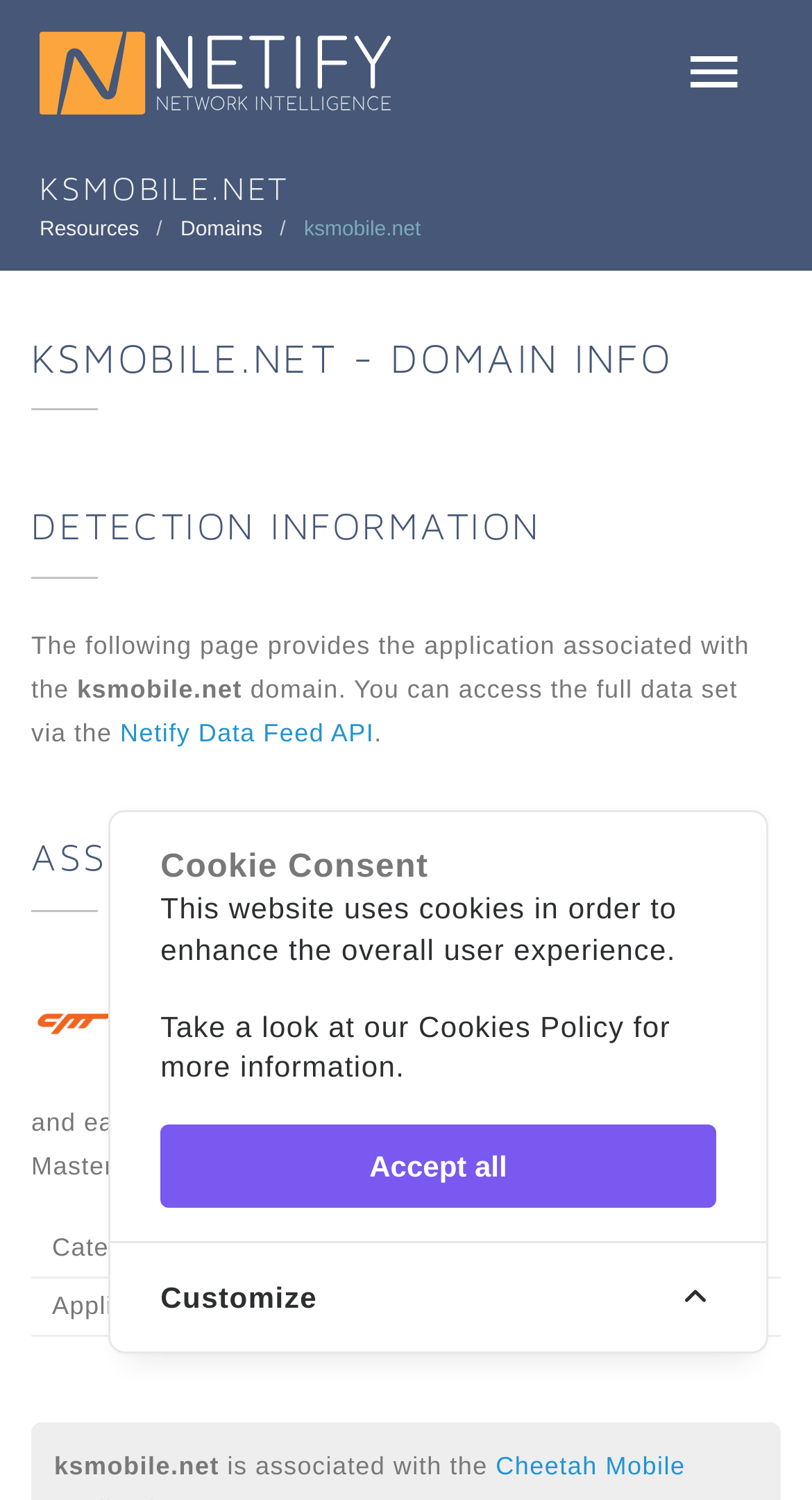Provide a comprehensive caption for the webpage.

This webpage is about the domain information of ksmobile.net, which is associated with Cheetah Mobile. At the top, there is a logo of Netify, accompanied by a link to Netify. Below that, there is a heading "KSMOBILE.NET" followed by a series of links to "Resources", "Domains", and "ksmobile.net". 

Further down, there is a heading "KSMOBILE.NET - DOMAIN INFO" followed by a paragraph of text explaining that the page provides information about the applications associated with the ksmobile.net domain. 

Next, there is a heading "DETECTION INFORMATION" followed by a heading "ASSOCIATED APPLICATION" and some text about Cheetah Mobile, a leading mobile tools provider. There is also an image of the Cheetah Mobile logo and a brief description of the company. 

Below that, there is a table with two rows, each containing two columns. The first column has headers "Category" and "Application Info", while the second column has values "Business" and "Cheetah Mobile" respectively. 

At the bottom of the page, there is some text about ksmobile.net being associated with Cheetah Mobile, followed by a link to Cheetah Mobile. 

On the right side of the page, there is a complementary section with a cookie consent message, explaining that the website uses cookies to enhance the user experience. There are links to the Cookies Policy and a button to "Accept all" cookies.